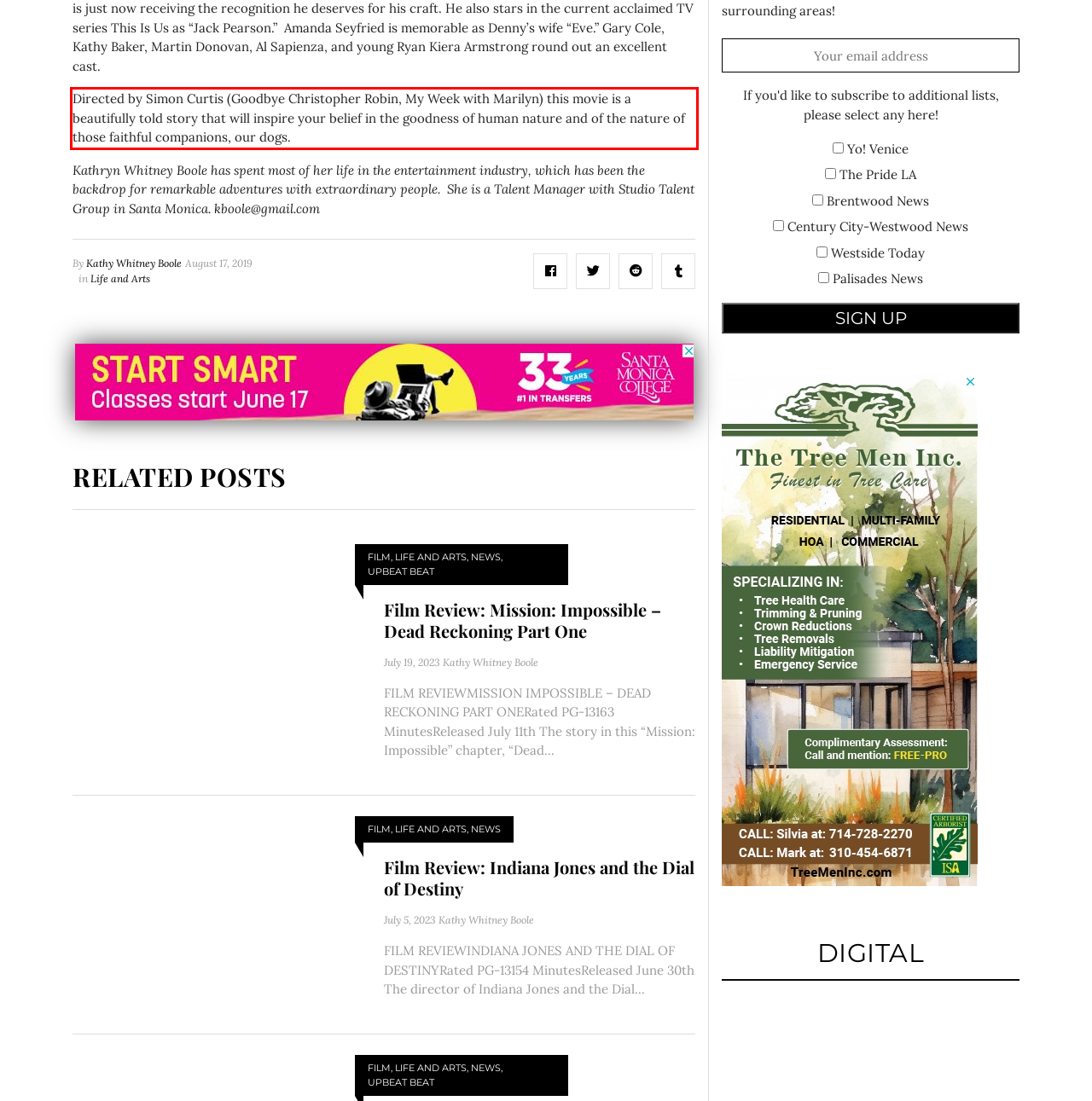Please examine the screenshot of the webpage and read the text present within the red rectangle bounding box.

Directed by Simon Curtis (Goodbye Christopher Robin, My Week with Marilyn) this movie is a beautifully told story that will inspire your belief in the goodness of human nature and of the nature of those faithful companions, our dogs.